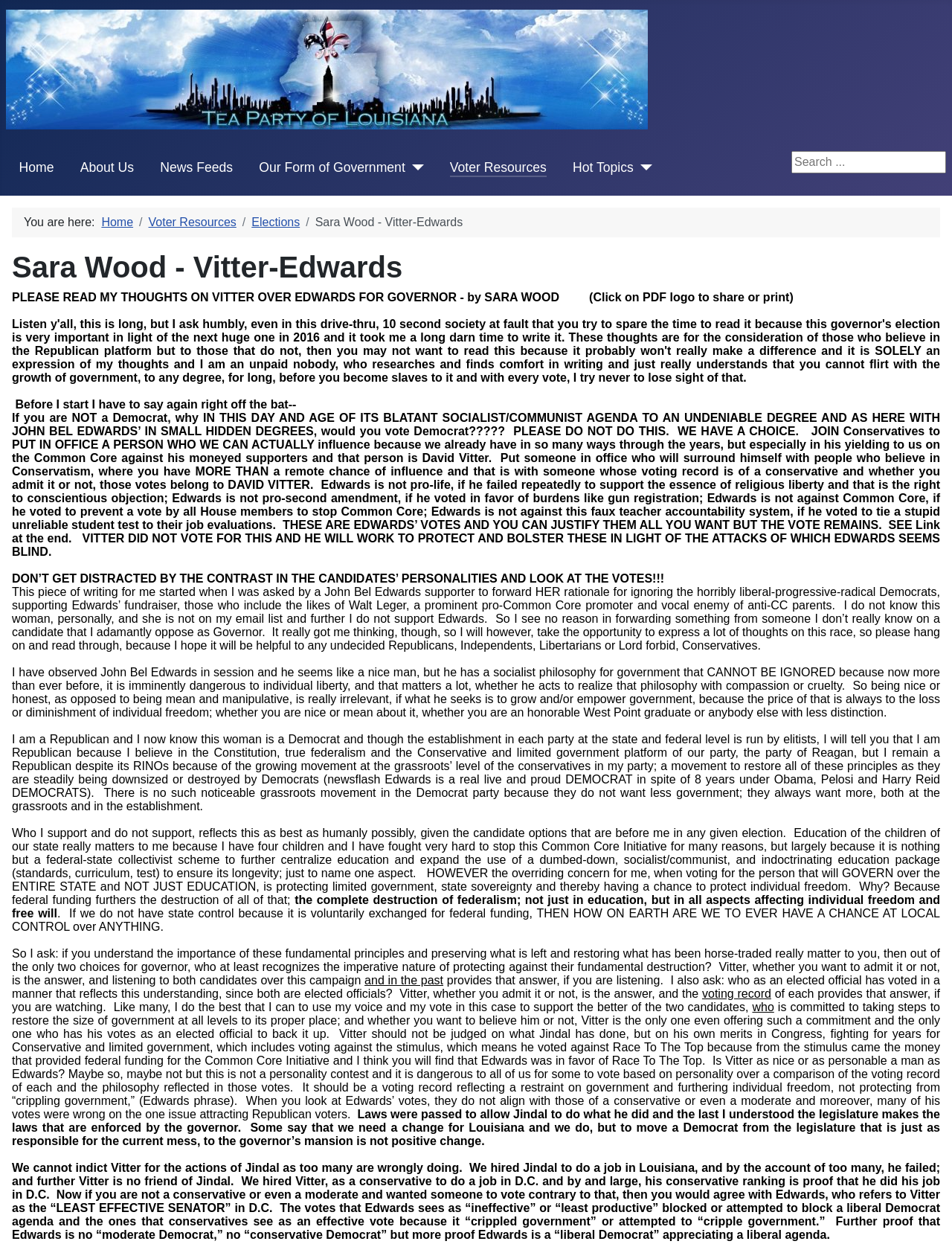Specify the bounding box coordinates of the element's area that should be clicked to execute the given instruction: "click the Home link". The coordinates should be four float numbers between 0 and 1, i.e., [left, top, right, bottom].

[0.02, 0.126, 0.057, 0.142]